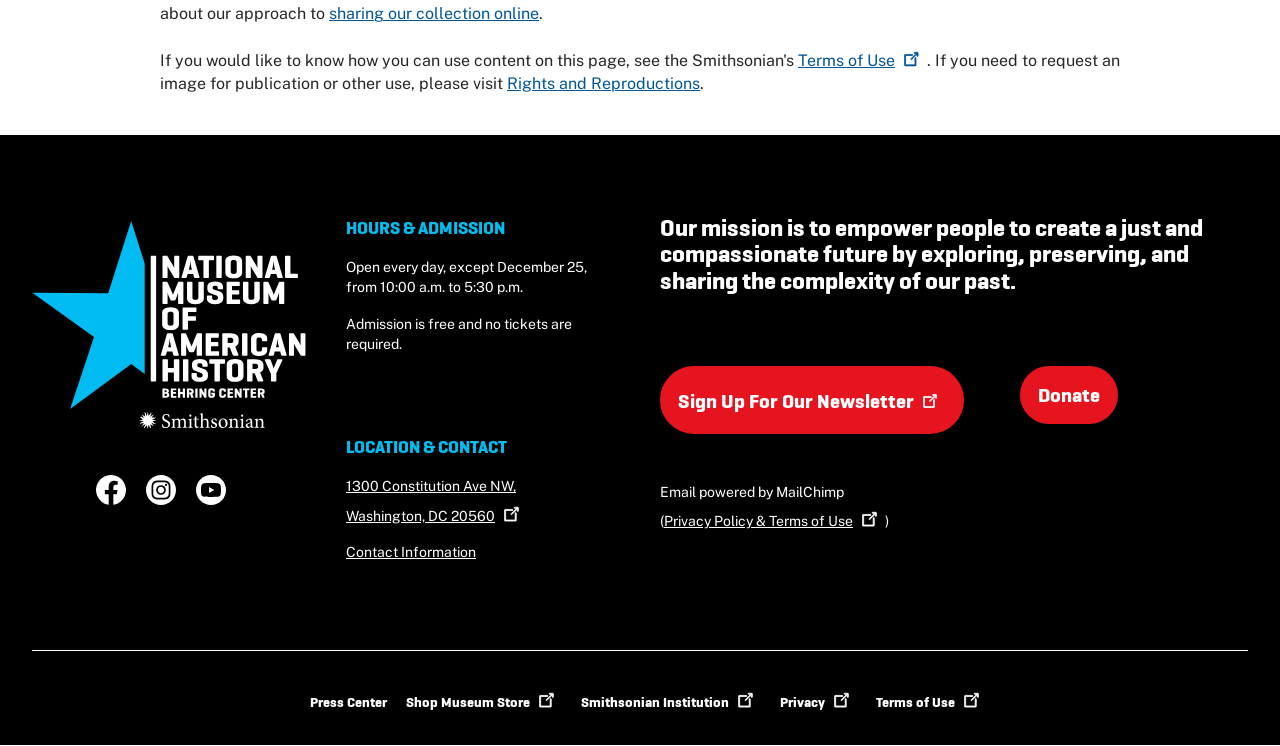What is the mission of the museum?
Please ensure your answer is as detailed and informative as possible.

I found the answer by looking at the static text 'Our mission is to empower people to create a just and compassionate future by exploring, preserving, and sharing the complexity of our past.' which is located in the middle of the webpage, indicating that it is the mission of the museum.